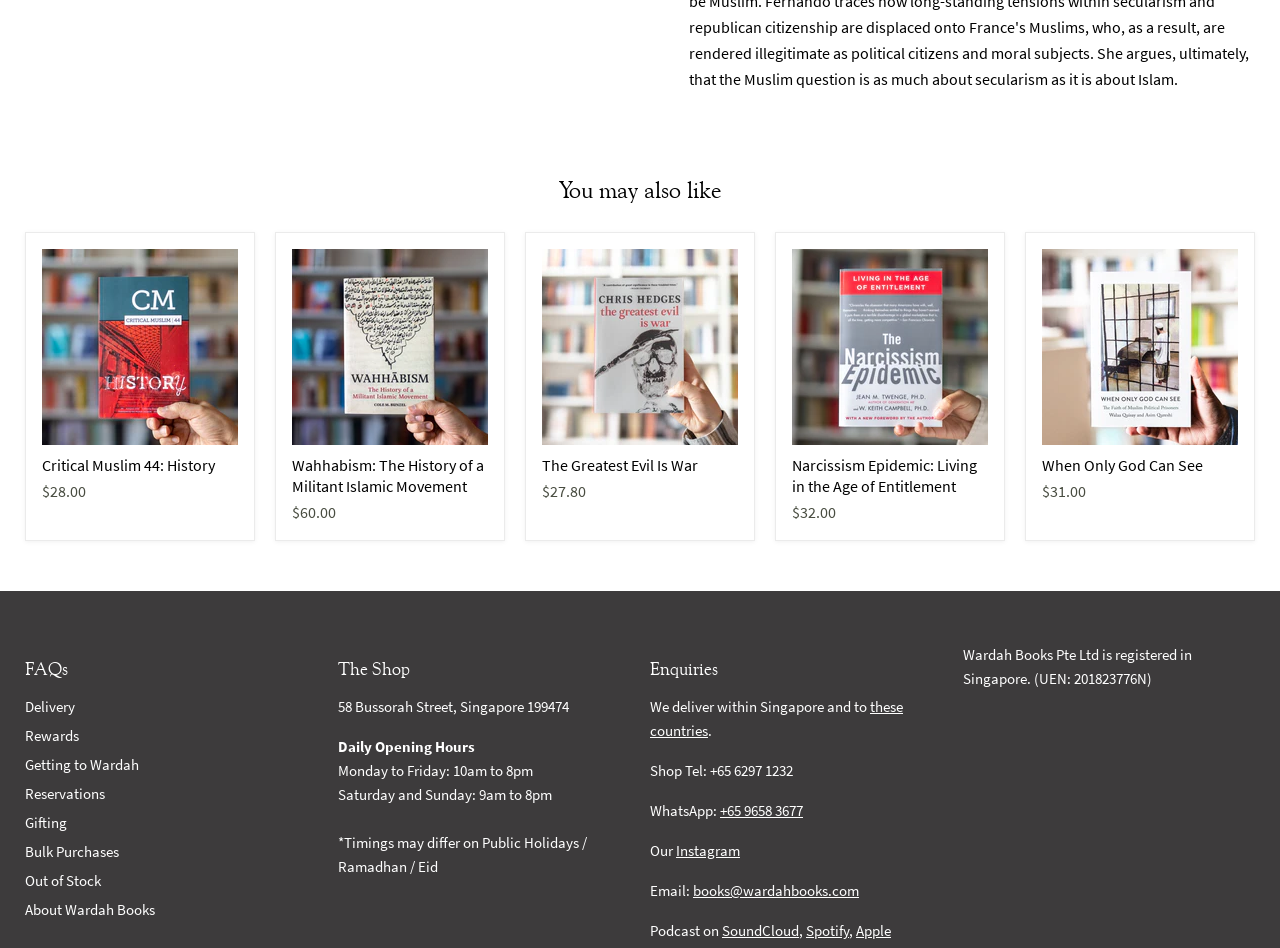Determine the bounding box coordinates of the clickable area required to perform the following instruction: "Contact via WhatsApp". The coordinates should be represented as four float numbers between 0 and 1: [left, top, right, bottom].

[0.562, 0.845, 0.627, 0.865]